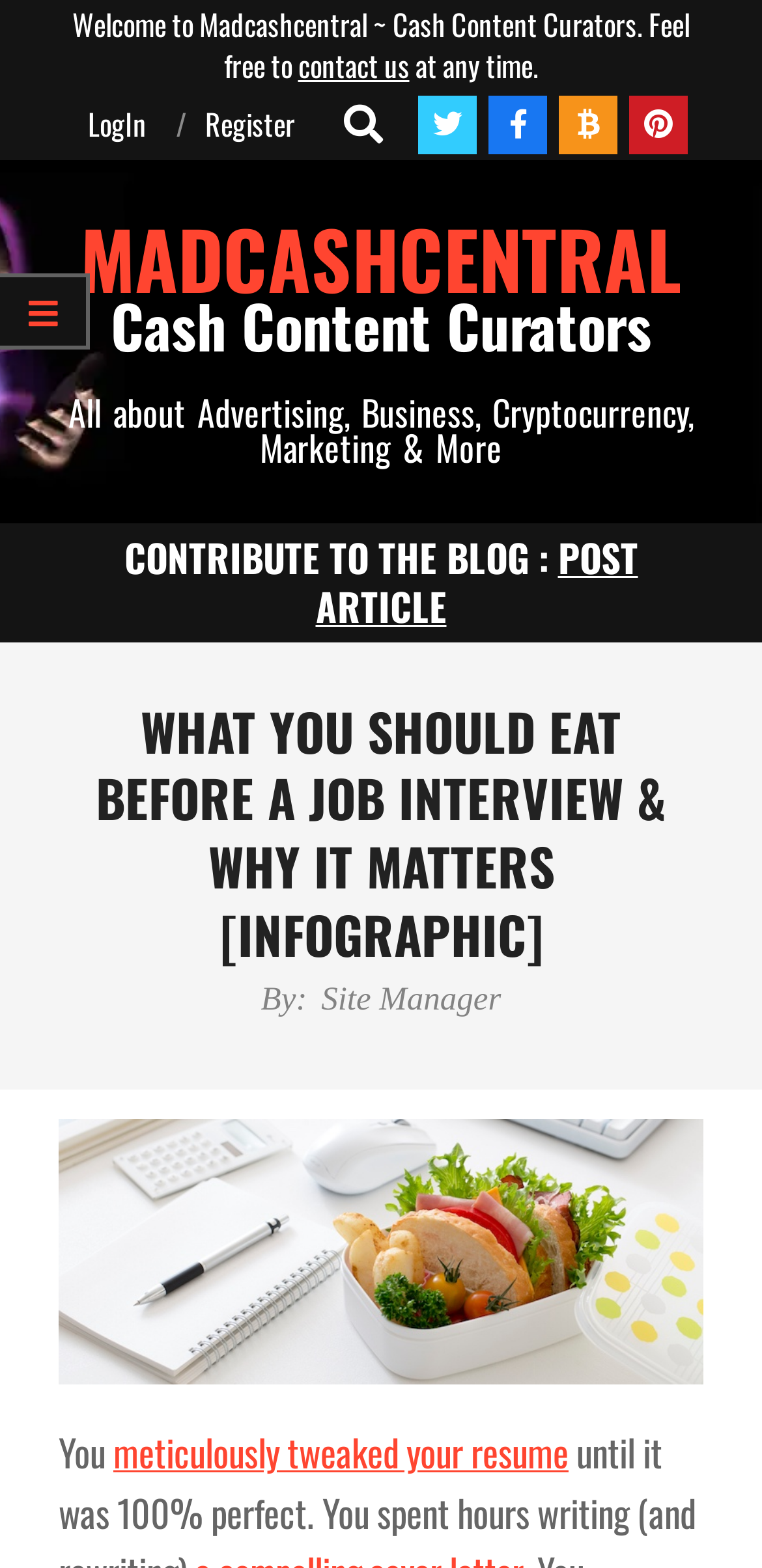Given the following UI element description: "Site Manager", find the bounding box coordinates in the webpage screenshot.

[0.421, 0.625, 0.658, 0.649]